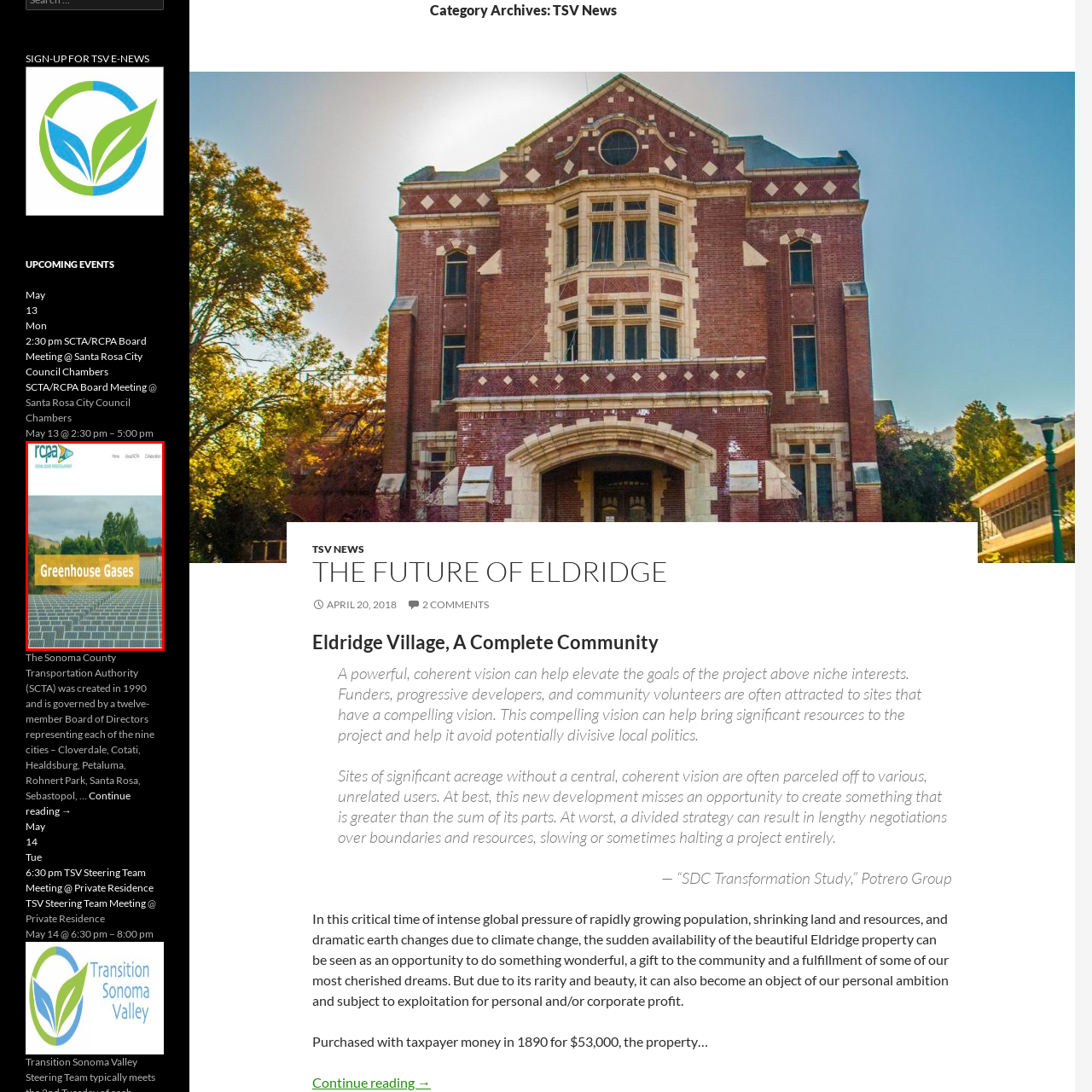Explain what is happening in the image inside the red outline in great detail.

The image displays a serene landscape featuring rows of solar panels, indicative of renewable energy initiatives. In the foreground, the text "Greenhouse Gases" is prominently overlaid, emphasizing the connection between solar energy and environmental sustainability. Behind the solar panels, lush green trees and a gentle hill create a backdrop that highlights the harmony between technology and nature. This visual representation aligns with the goals of the Regional Climate Protection Authority (RCPA), focusing on proactive measures to mitigate climate change and promote sustainable practices within communities.